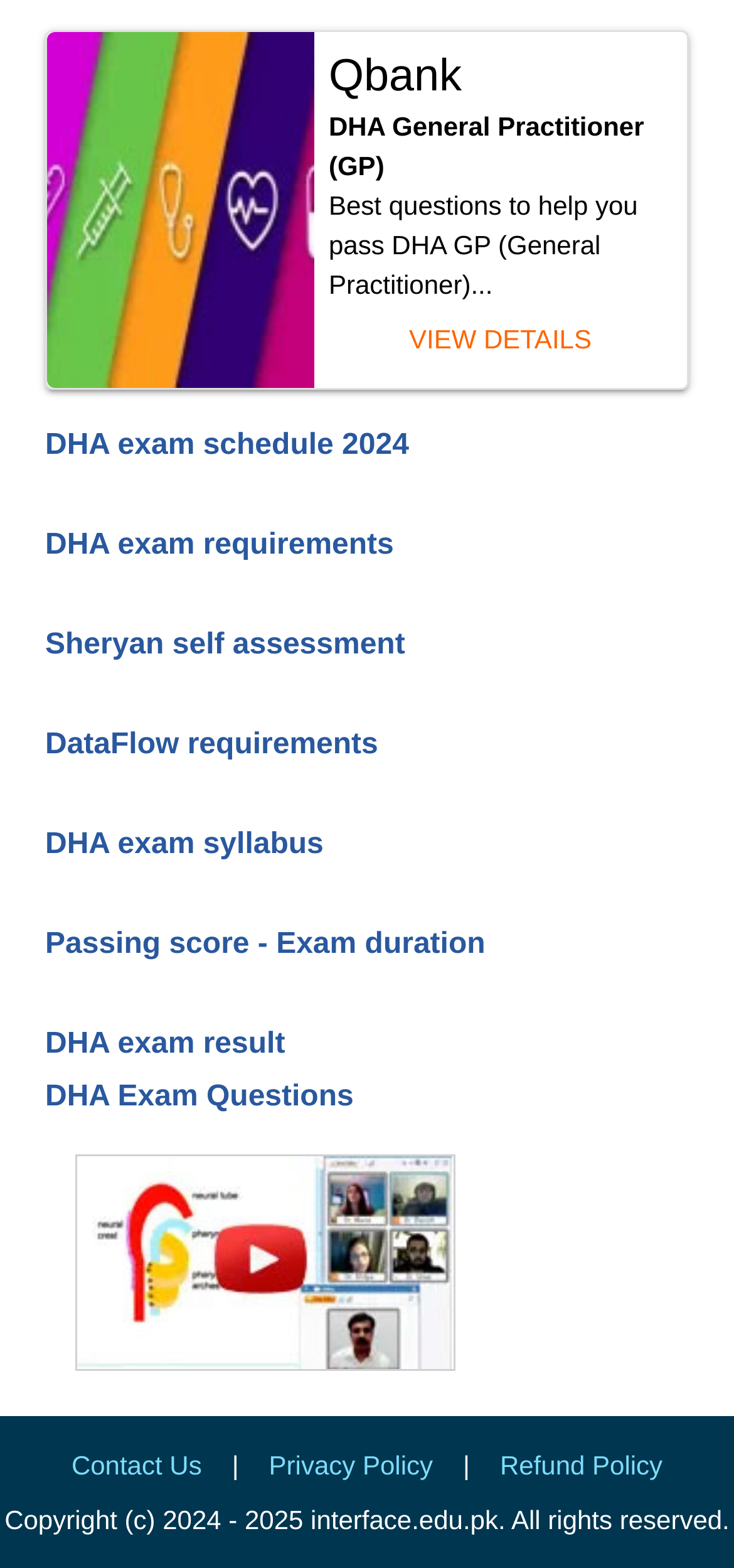Please identify the bounding box coordinates of the region to click in order to complete the given instruction: "Contact Us". The coordinates should be four float numbers between 0 and 1, i.e., [left, top, right, bottom].

[0.097, 0.925, 0.275, 0.944]